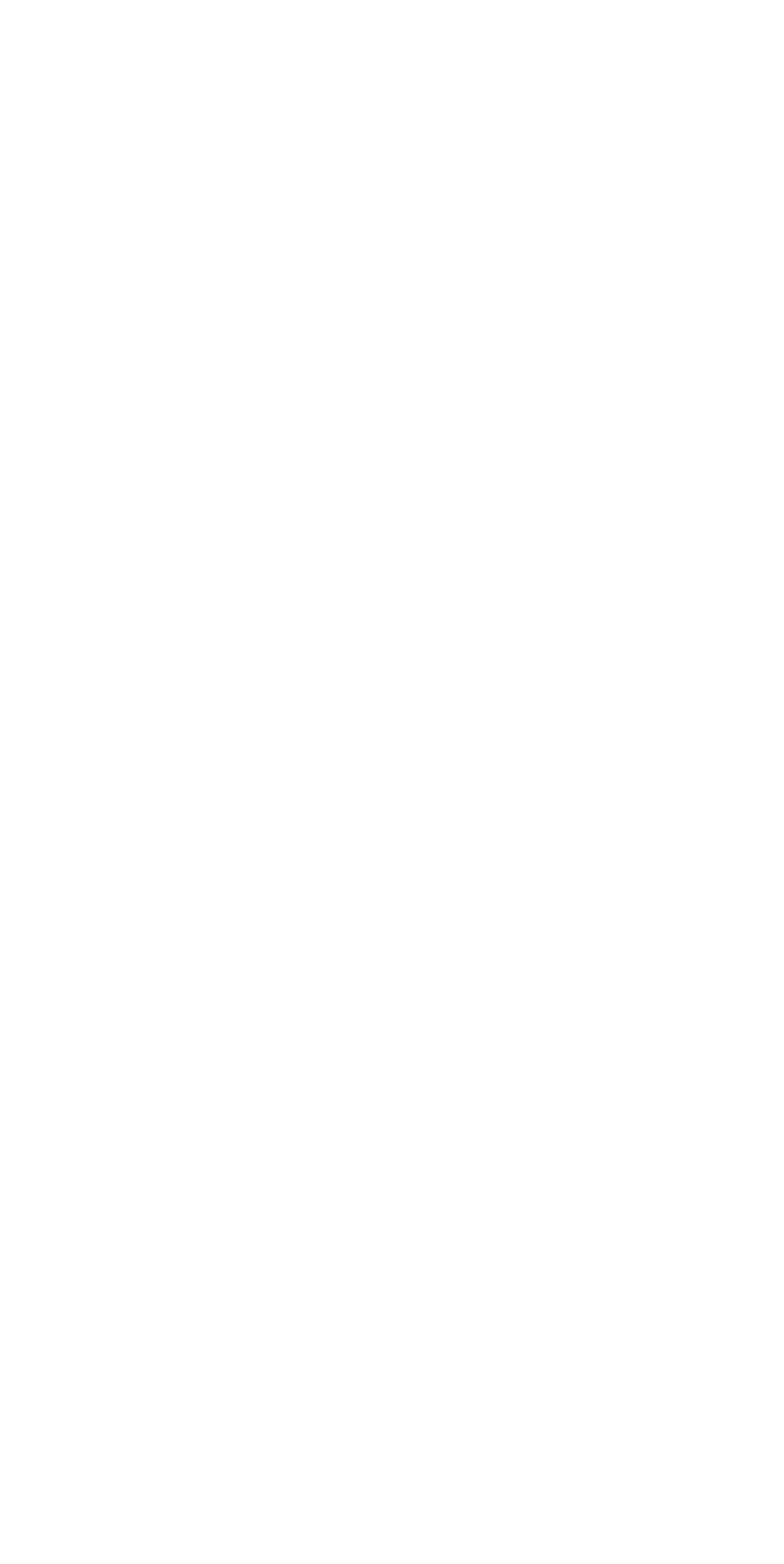Provide a single word or phrase to answer the given question: 
What is the focus of Inbound Demand Generation?

High intent buyers